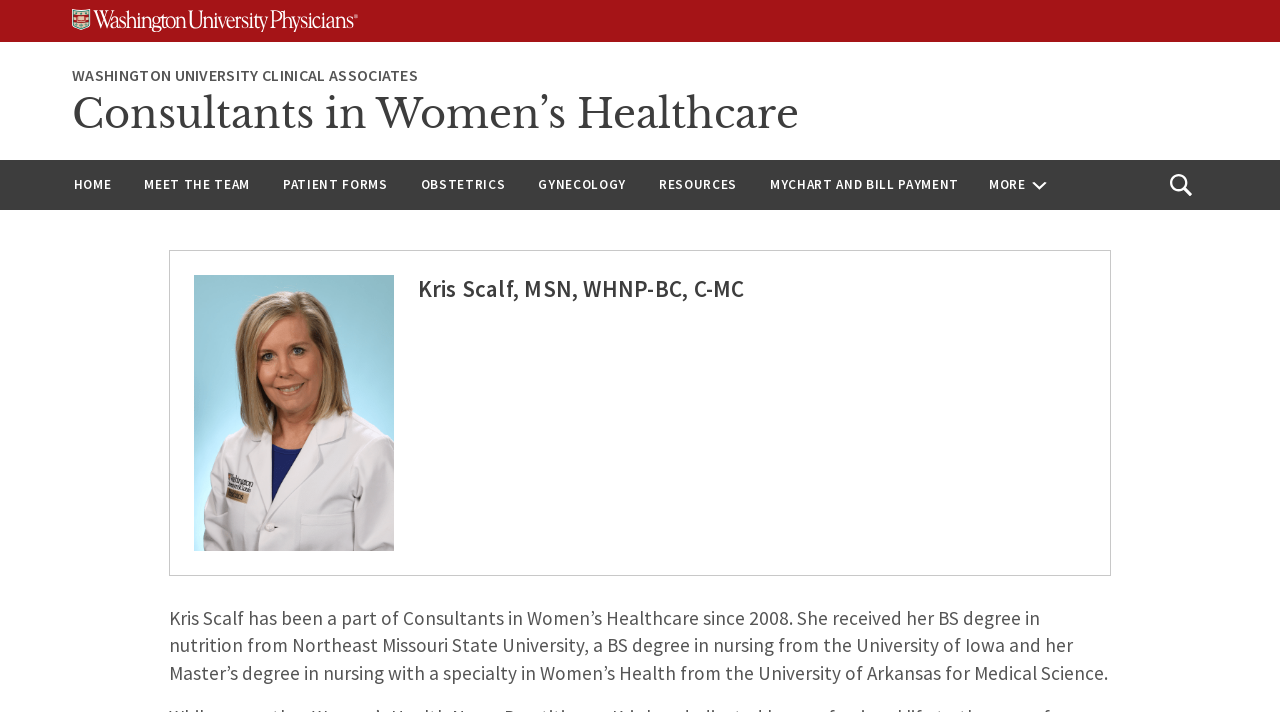Describe the webpage meticulously, covering all significant aspects.

This webpage is about Kris Scalf, a healthcare professional. At the top left corner, there are three "Skip to" links: "Skip to content", "Skip to search", and "Skip to footer". Below these links, there is a small image and a text "WASHINGTON UNIVERSITY CLINICAL ASSOCIATES". Next to this text, there is a link to "Consultants in Women’s Healthcare". 

On the top navigation bar, there are seven links: "HOME", "MEET THE TEAM", "PATIENT FORMS", "OBSTETRICS", "GYNECOLOGY", "RESOURCES", and "MYCHART AND BILL PAYMENT". The last link is followed by a "MORE" button with a dropdown menu. On the top right corner, there is a search button with an "Open Search" label.

The main content of the webpage is about Kris Scalf's profile. There is a large image of Kris Scalf on the left side, and a heading with her name and title on the right side. Below the heading, there is a paragraph describing her background, including her education and experience in the field of women's healthcare.